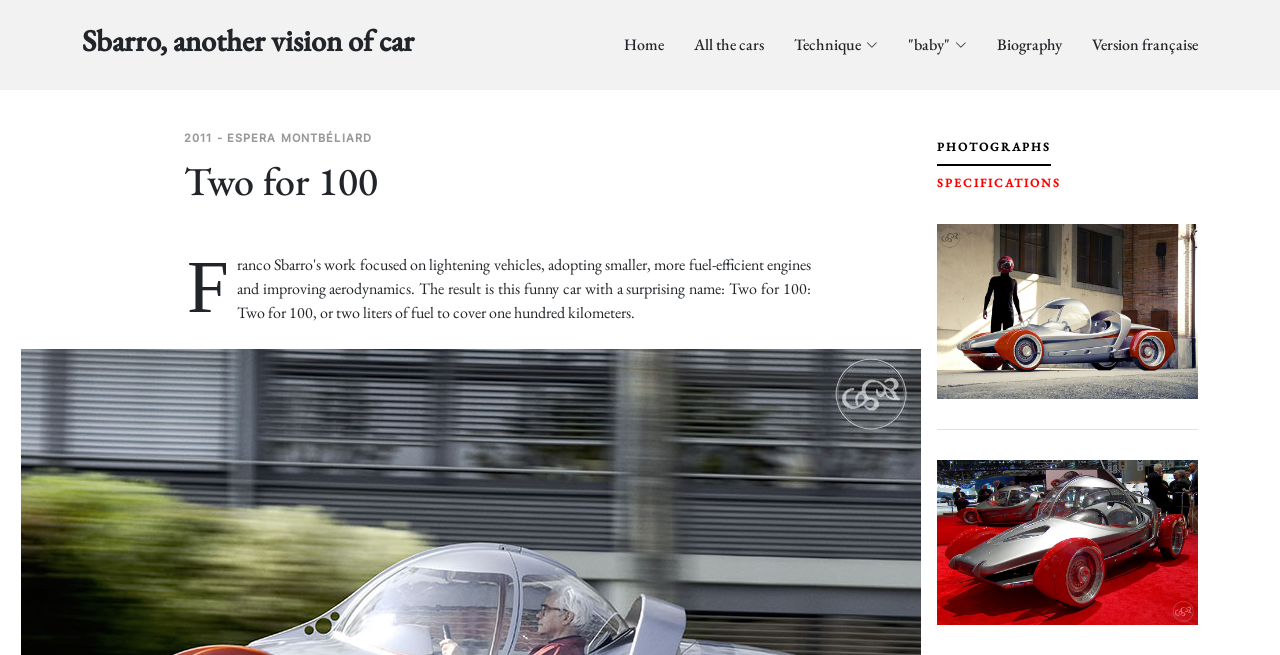Please identify the bounding box coordinates of the area that needs to be clicked to fulfill the following instruction: "Go to the home page."

[0.464, 0.035, 0.519, 0.102]